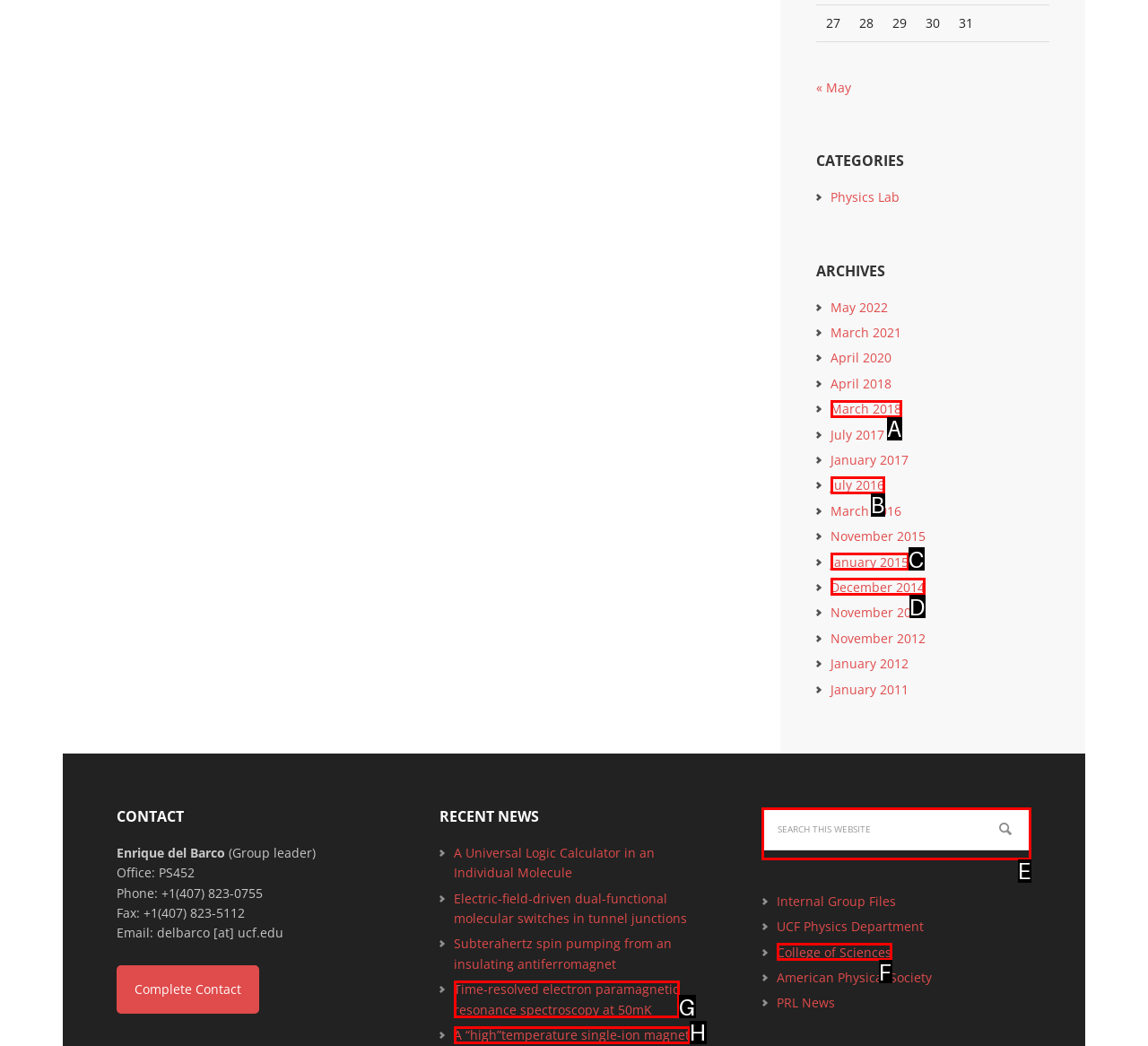Identify the correct UI element to click on to achieve the following task: Search this website Respond with the corresponding letter from the given choices.

E